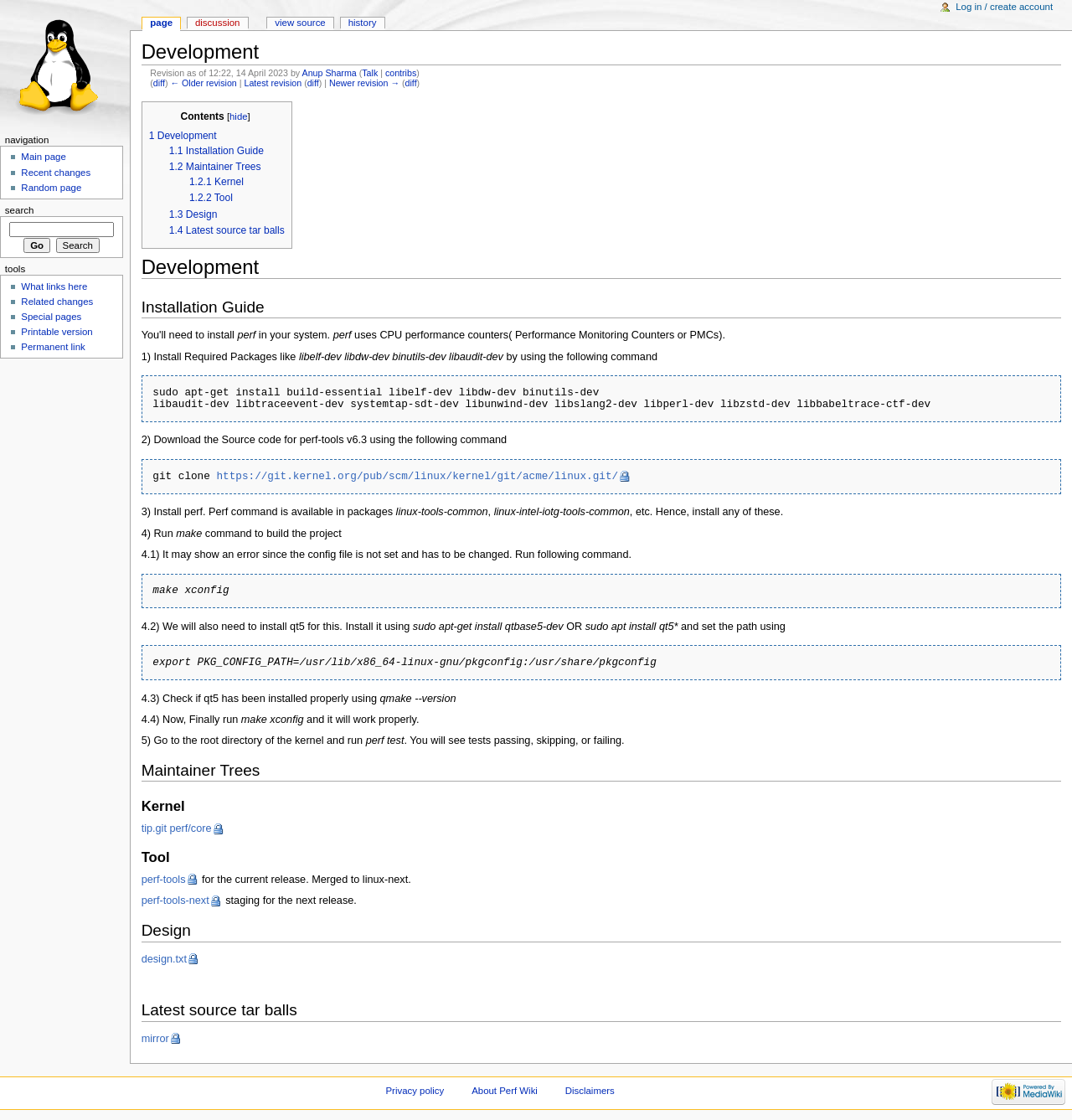What is the command to check if qt5 has been installed properly?
Answer the question with a detailed and thorough explanation.

The command to check if qt5 has been installed properly can be found in the text 'Check if qt5 has been installed properly using qmake --version' which is located in the installation guide section of the page.